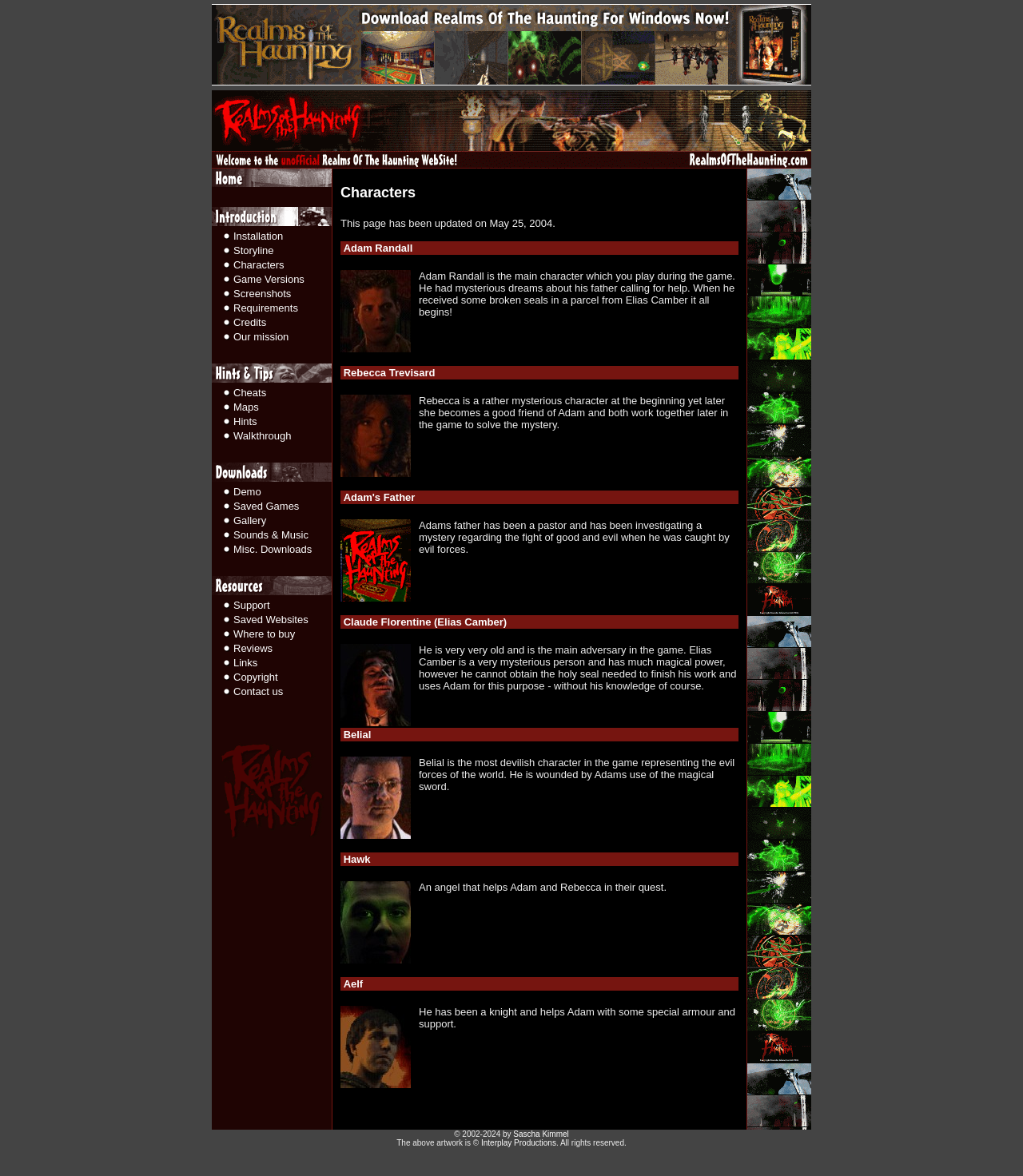Find the bounding box coordinates of the area that needs to be clicked in order to achieve the following instruction: "Go to Home". The coordinates should be specified as four float numbers between 0 and 1, i.e., [left, top, right, bottom].

[0.207, 0.149, 0.324, 0.161]